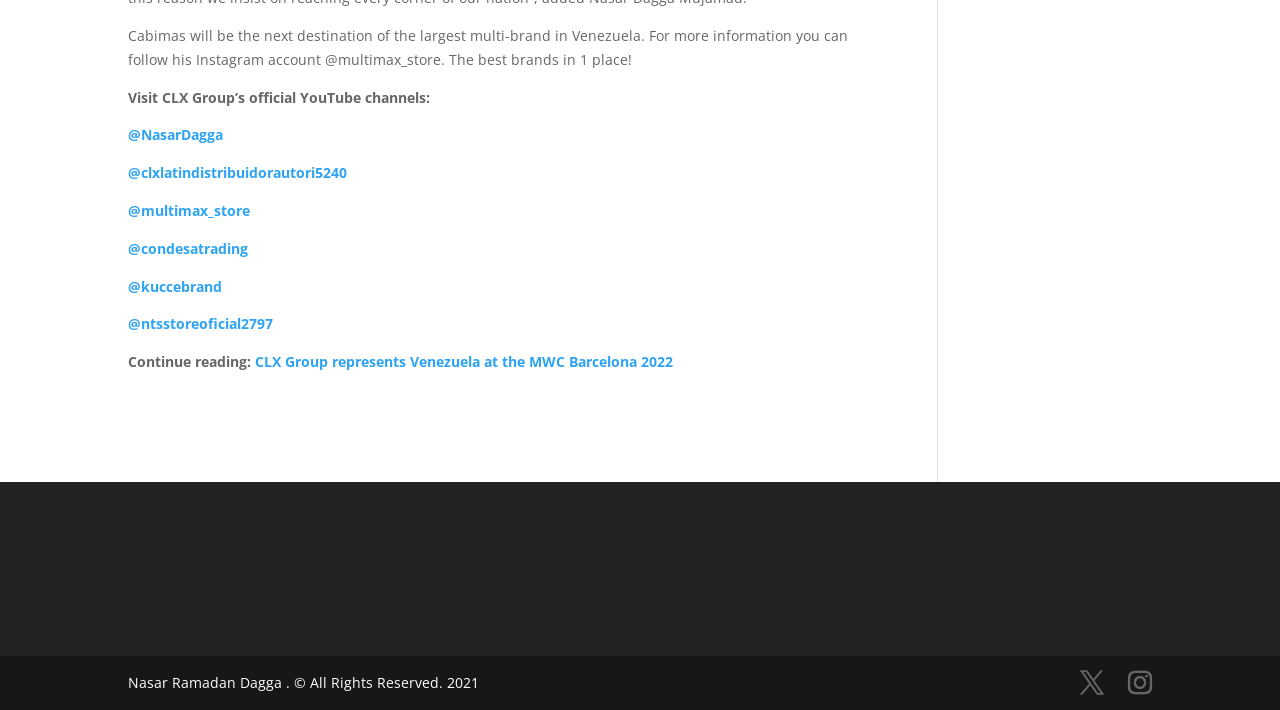Determine the bounding box coordinates of the clickable region to follow the instruction: "Read more about CLX Group at the MWC Barcelona 2022".

[0.199, 0.496, 0.526, 0.523]